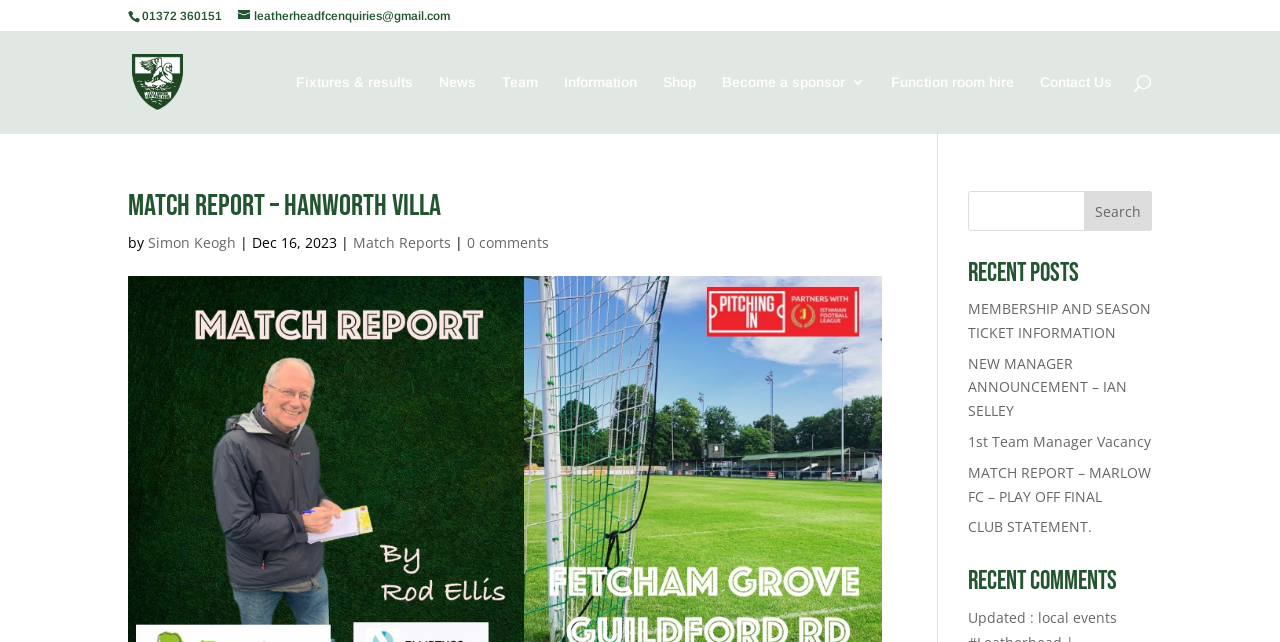Please provide a comprehensive answer to the question based on the screenshot: What is the date of the match report?

I found the date of the match report by looking at the static text element below the match report heading, which displays the date as 'Dec 16, 2023'.